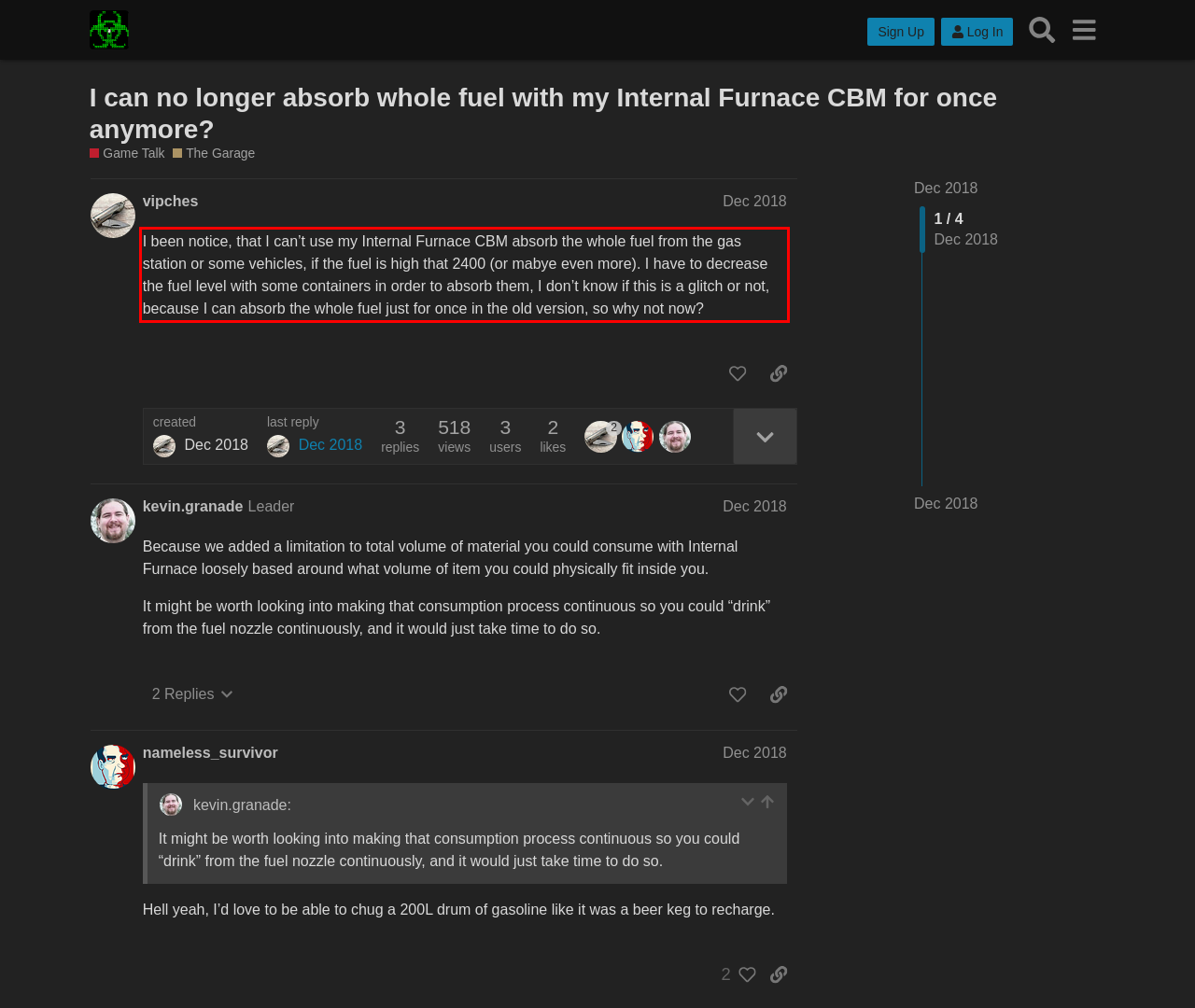Given a webpage screenshot with a red bounding box, perform OCR to read and deliver the text enclosed by the red bounding box.

I been notice, that I can’t use my Internal Furnace CBM absorb the whole fuel from the gas station or some vehicles, if the fuel is high that 2400 (or mabye even more). I have to decrease the fuel level with some containers in order to absorb them, I don’t know if this is a glitch or not, because I can absorb the whole fuel just for once in the old version, so why not now?